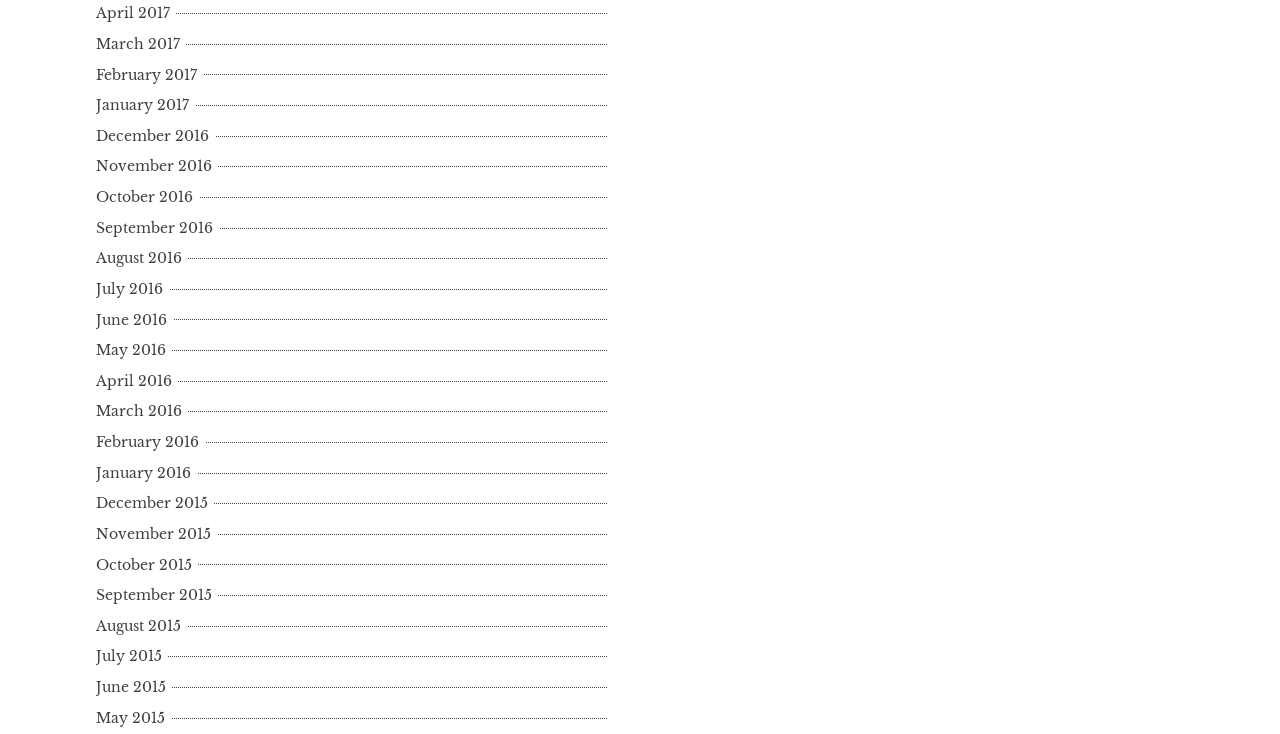Please indicate the bounding box coordinates of the element's region to be clicked to achieve the instruction: "view January 2015". Provide the coordinates as four float numbers between 0 and 1, i.e., [left, top, right, bottom].

[0.075, 0.632, 0.154, 0.656]